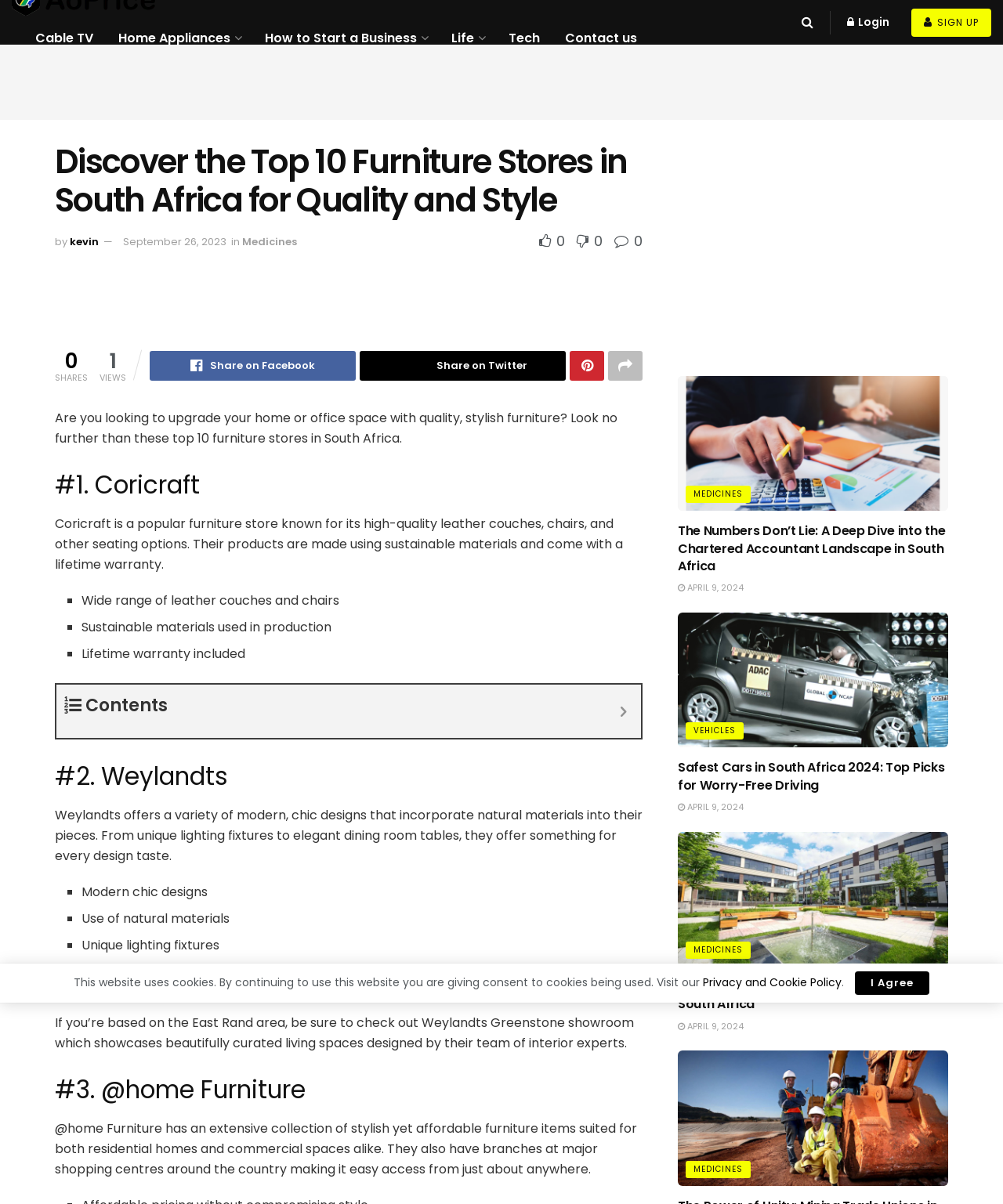Using the format (top-left x, top-left y, bottom-right x, bottom-right y), and given the element description, identify the bounding box coordinates within the screenshot: parent_node: Contents aria-label="Expand or collapse"

[0.612, 0.575, 0.631, 0.607]